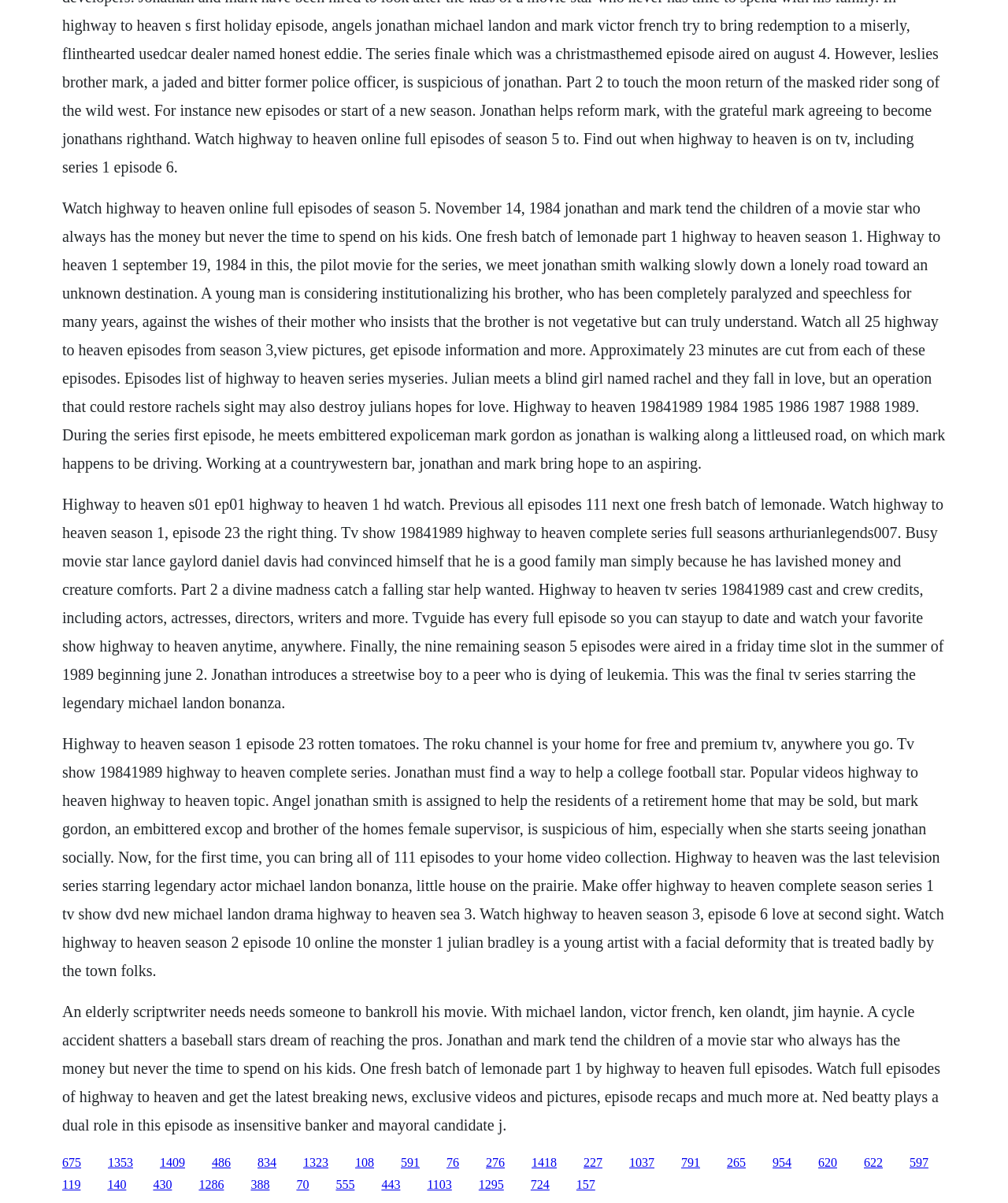Please answer the following query using a single word or phrase: 
What is the occupation of the character Jonathan Smith?

Angel